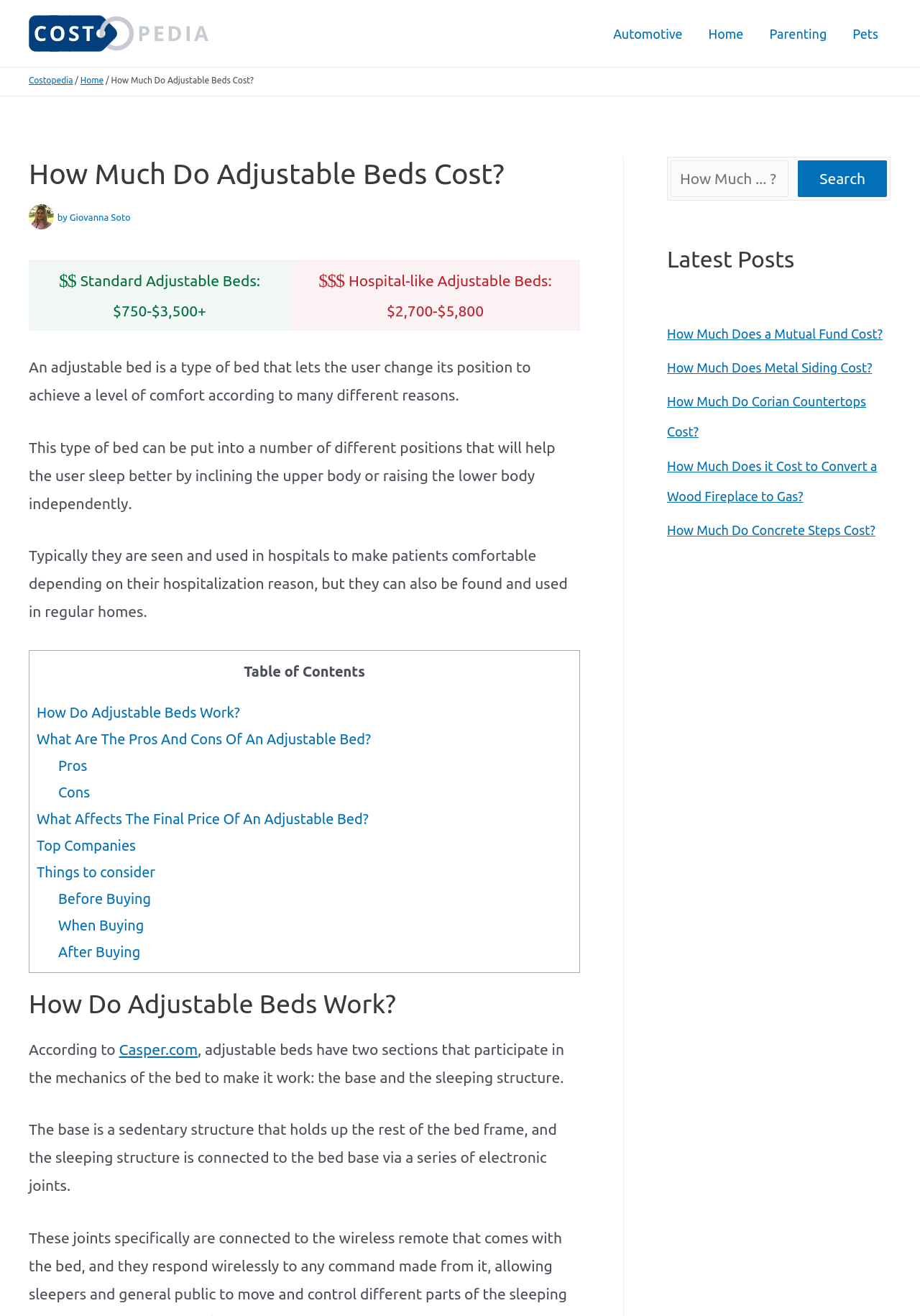Using the image as a reference, answer the following question in as much detail as possible:
What is the role of the base in an adjustable bed?

According to the webpage, the base is a sedentary structure that holds up the rest of the bed frame, and the sleeping structure is connected to the bed base via a series of electronic joints.